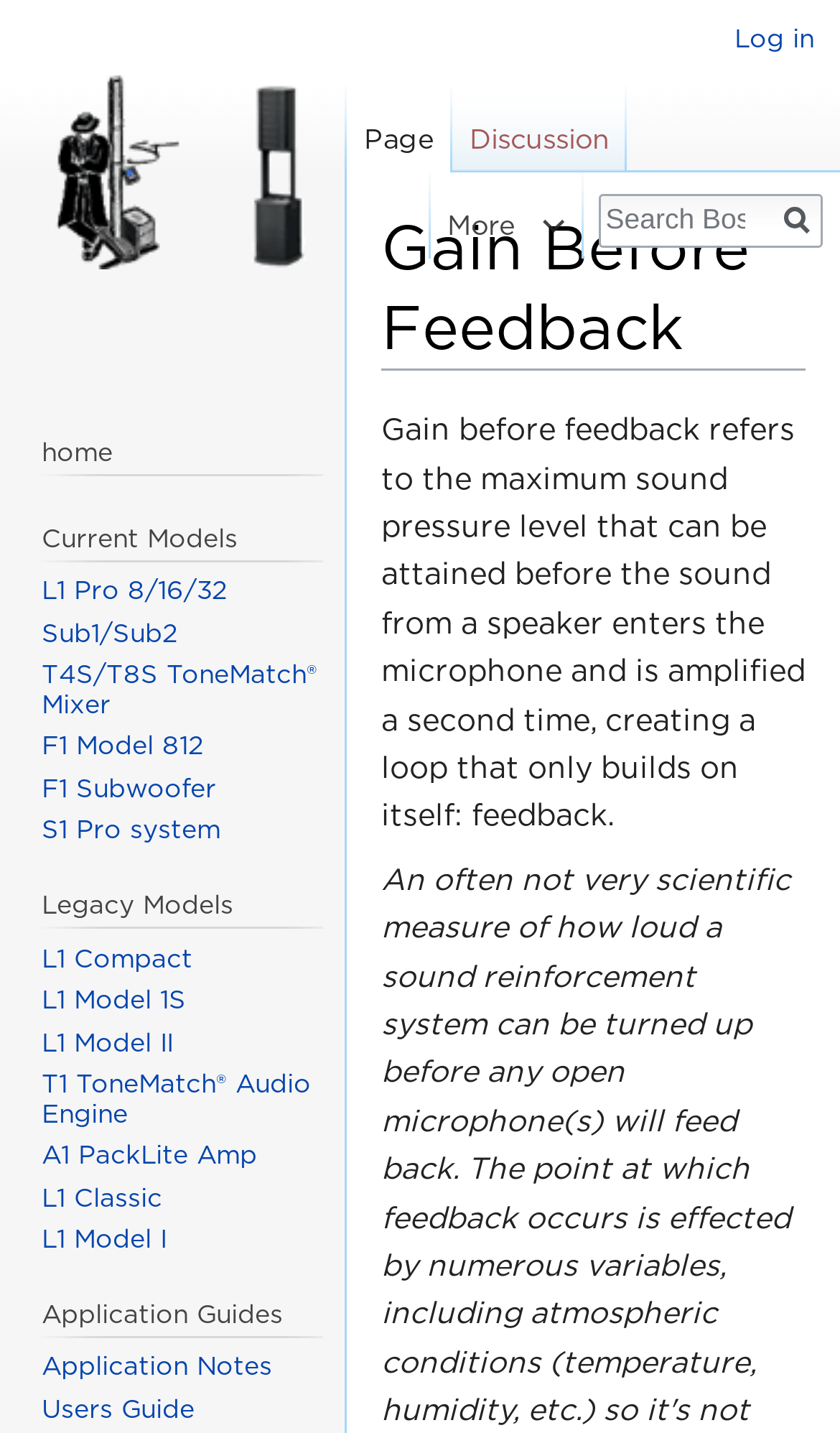Find the bounding box coordinates of the clickable region needed to perform the following instruction: "Visit the main page". The coordinates should be provided as four float numbers between 0 and 1, i.e., [left, top, right, bottom].

[0.0, 0.0, 0.41, 0.241]